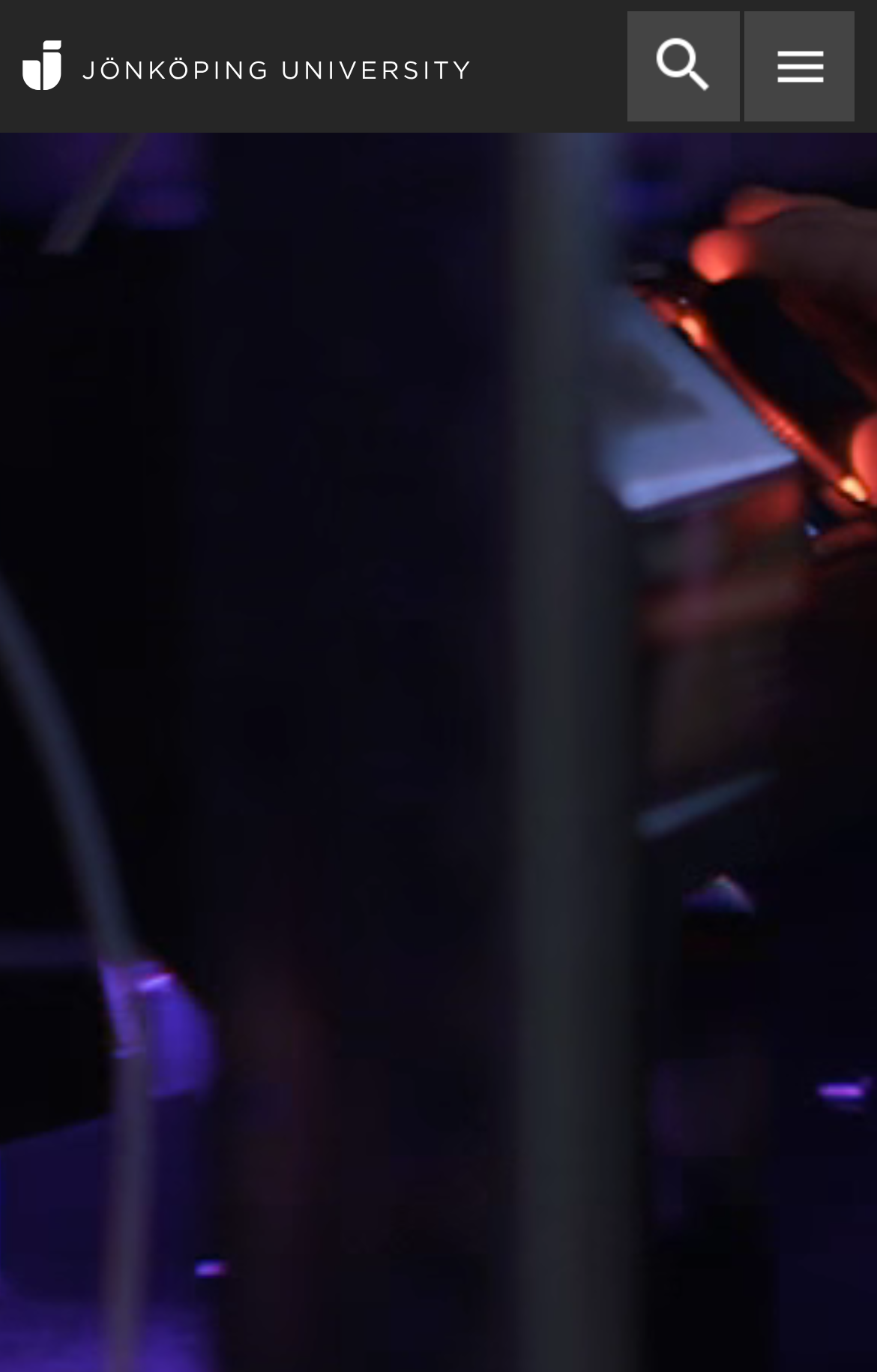Provide the bounding box coordinates, formatted as (top-left x, top-left y, bottom-right x, bottom-right y), with all values being floating point numbers between 0 and 1. Identify the bounding box of the UI element that matches the description: title="Logotype (back to startpage)"

[0.0, 0.008, 0.54, 0.087]